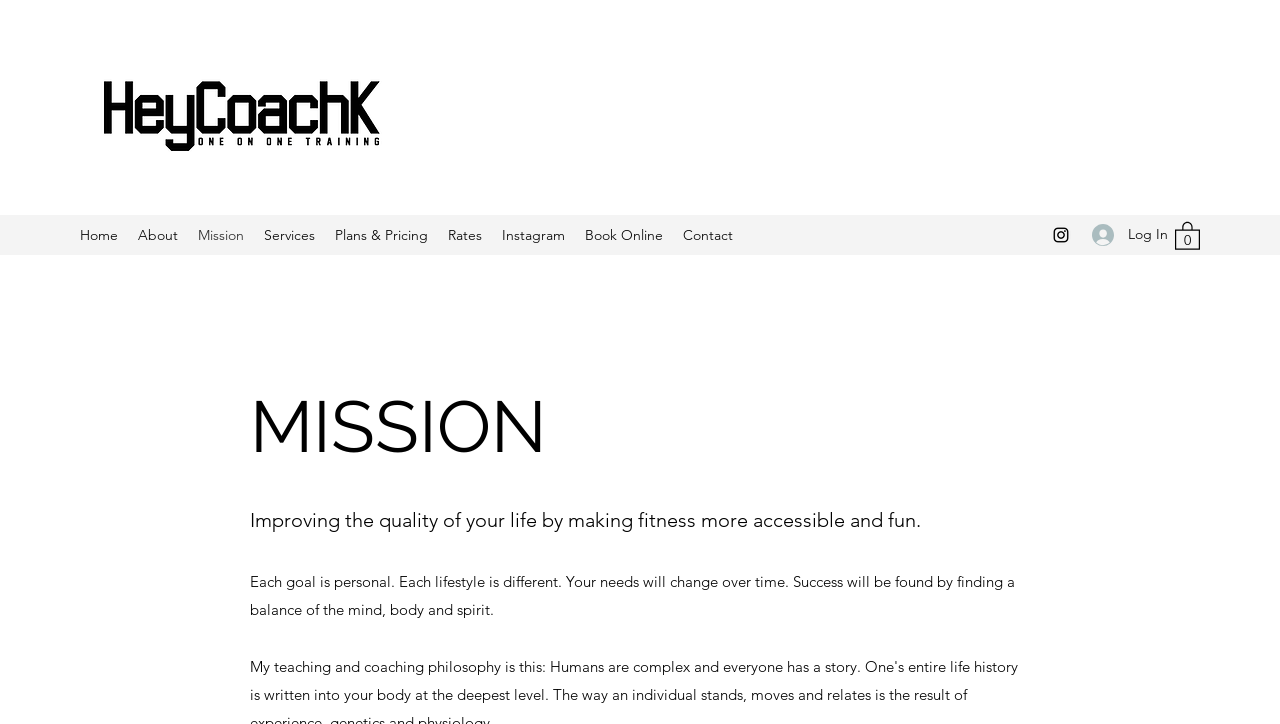How many social media links are in the social bar?
Please respond to the question with a detailed and thorough explanation.

The social bar has only one link, which is to Instagram, indicating that there is only one social media link in the social bar.